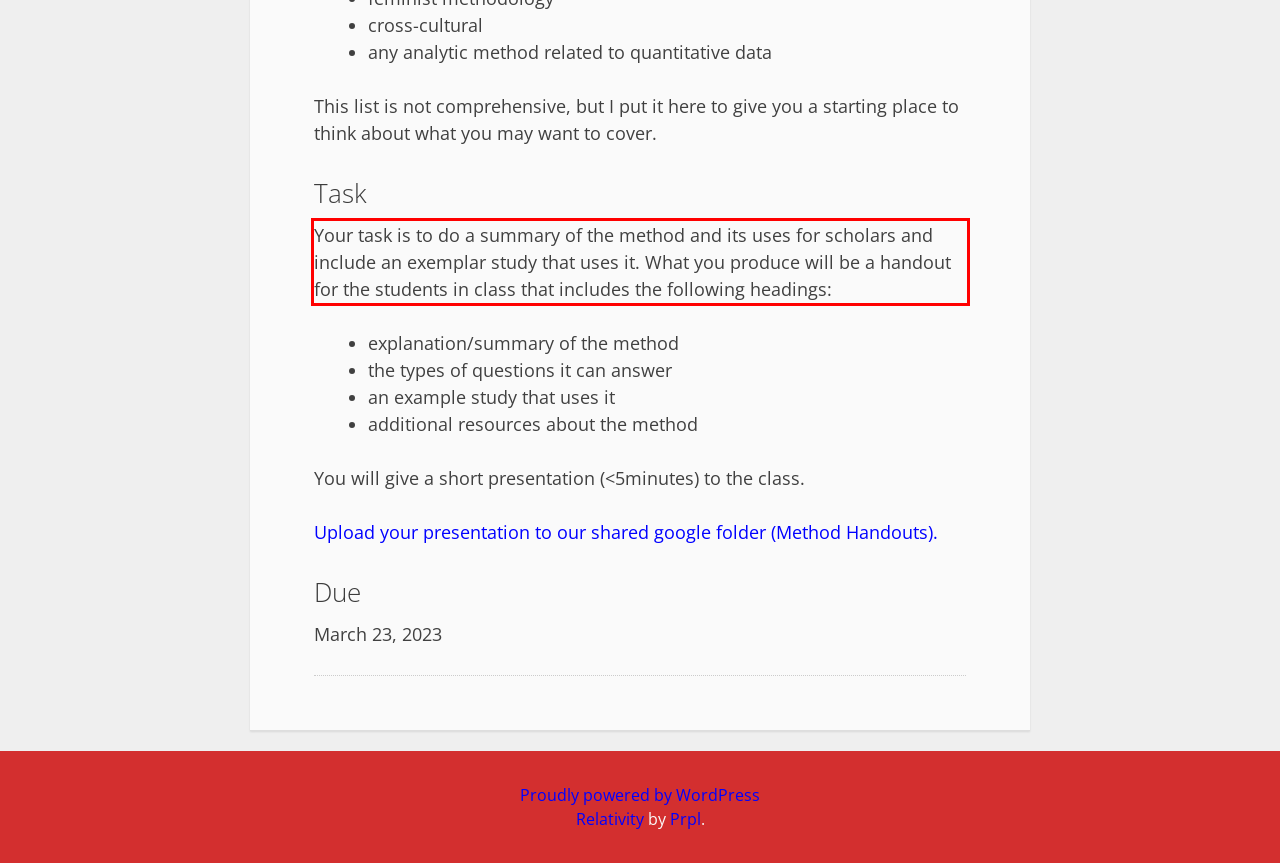Examine the webpage screenshot and use OCR to obtain the text inside the red bounding box.

Your task is to do a summary of the method and its uses for scholars and include an exemplar study that uses it. What you produce will be a handout for the students in class that includes the following headings: